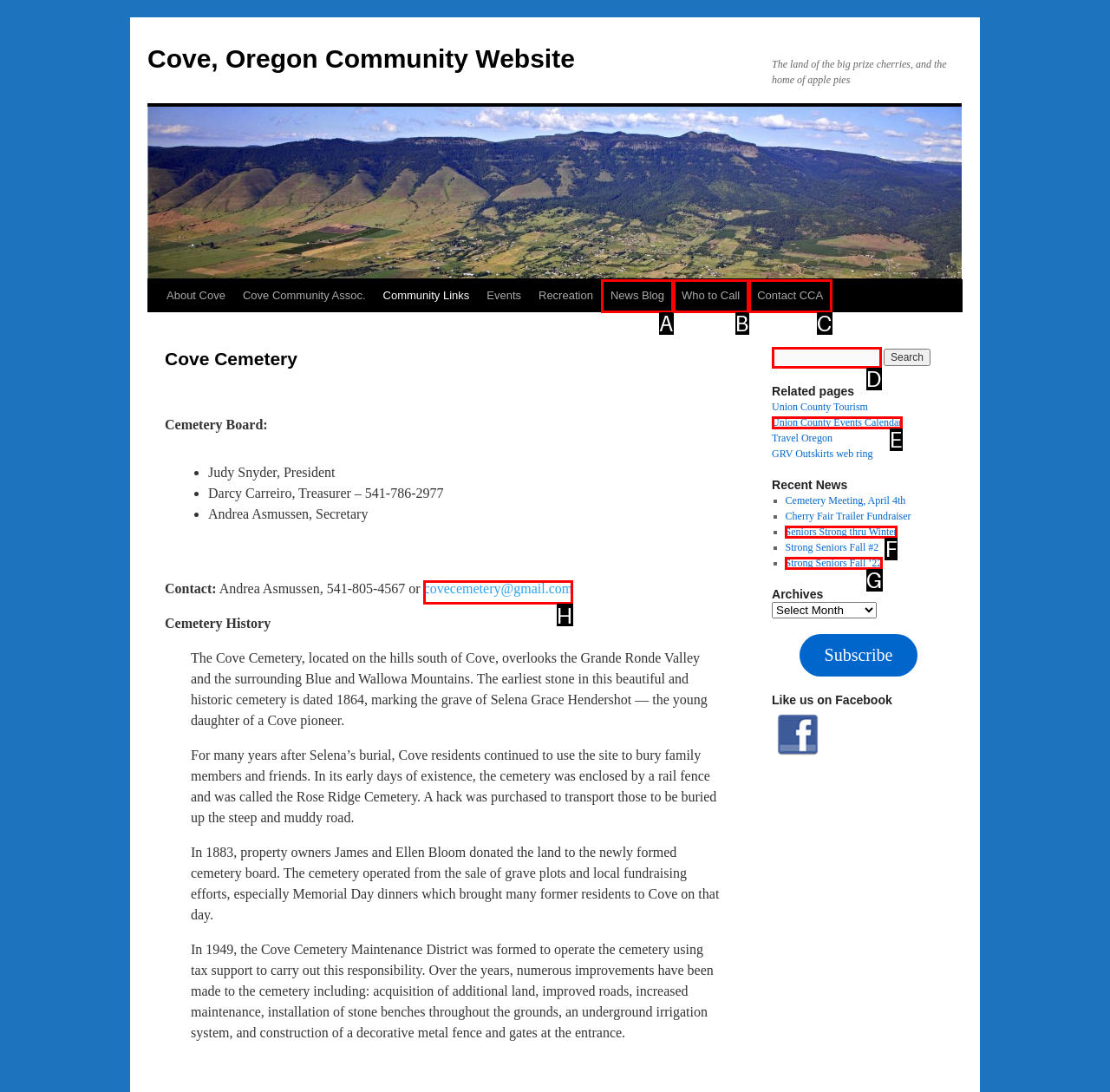Identify the HTML element that corresponds to the following description: covecemetery@gmail.com Provide the letter of the best matching option.

H